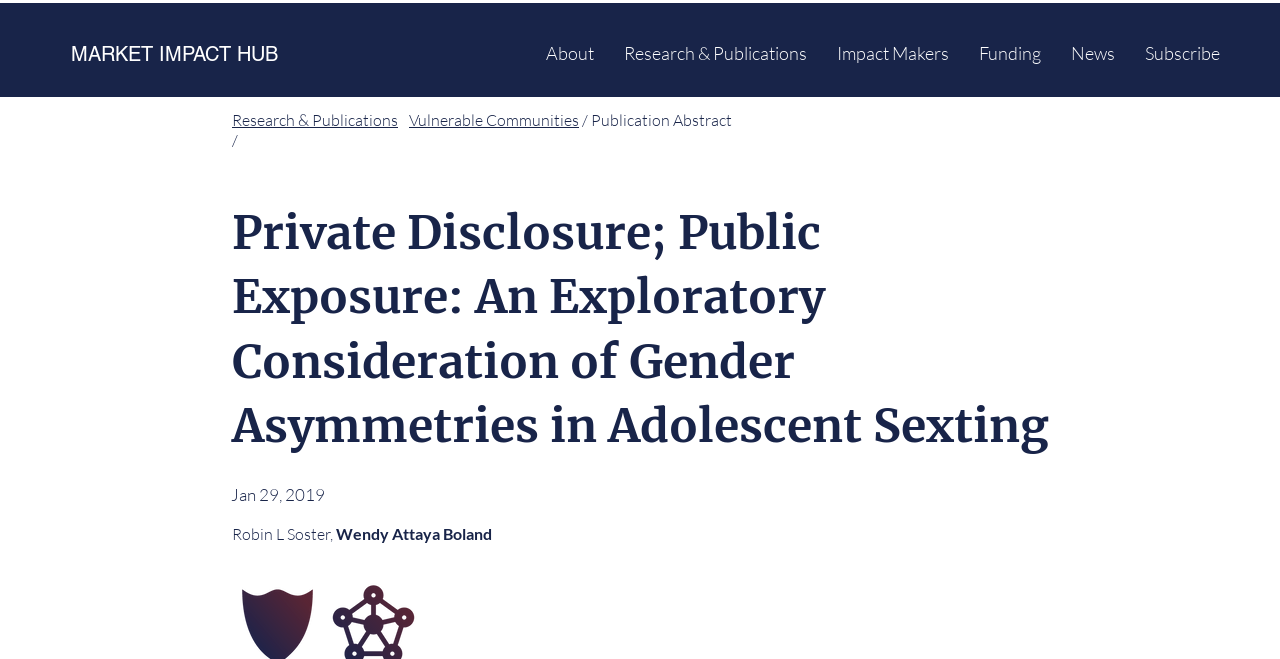Provide the bounding box coordinates of the area you need to click to execute the following instruction: "read Research & Publications".

[0.181, 0.167, 0.311, 0.197]